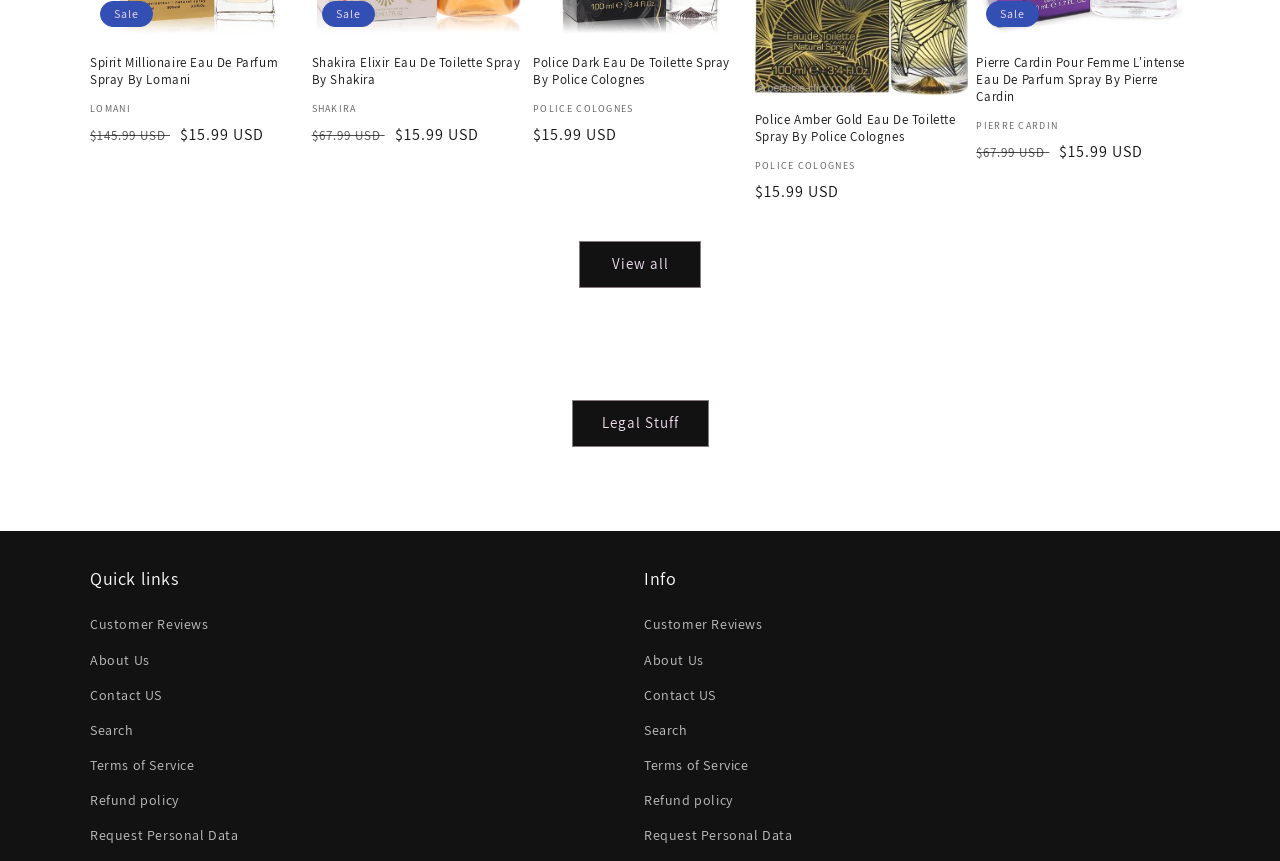What type of products are shown on this webpage?
Please provide a full and detailed response to the question.

Based on the webpage content, I can see multiple perfume products listed with their names, vendors, regular prices, and sale prices. This suggests that the webpage is showcasing perfume products.